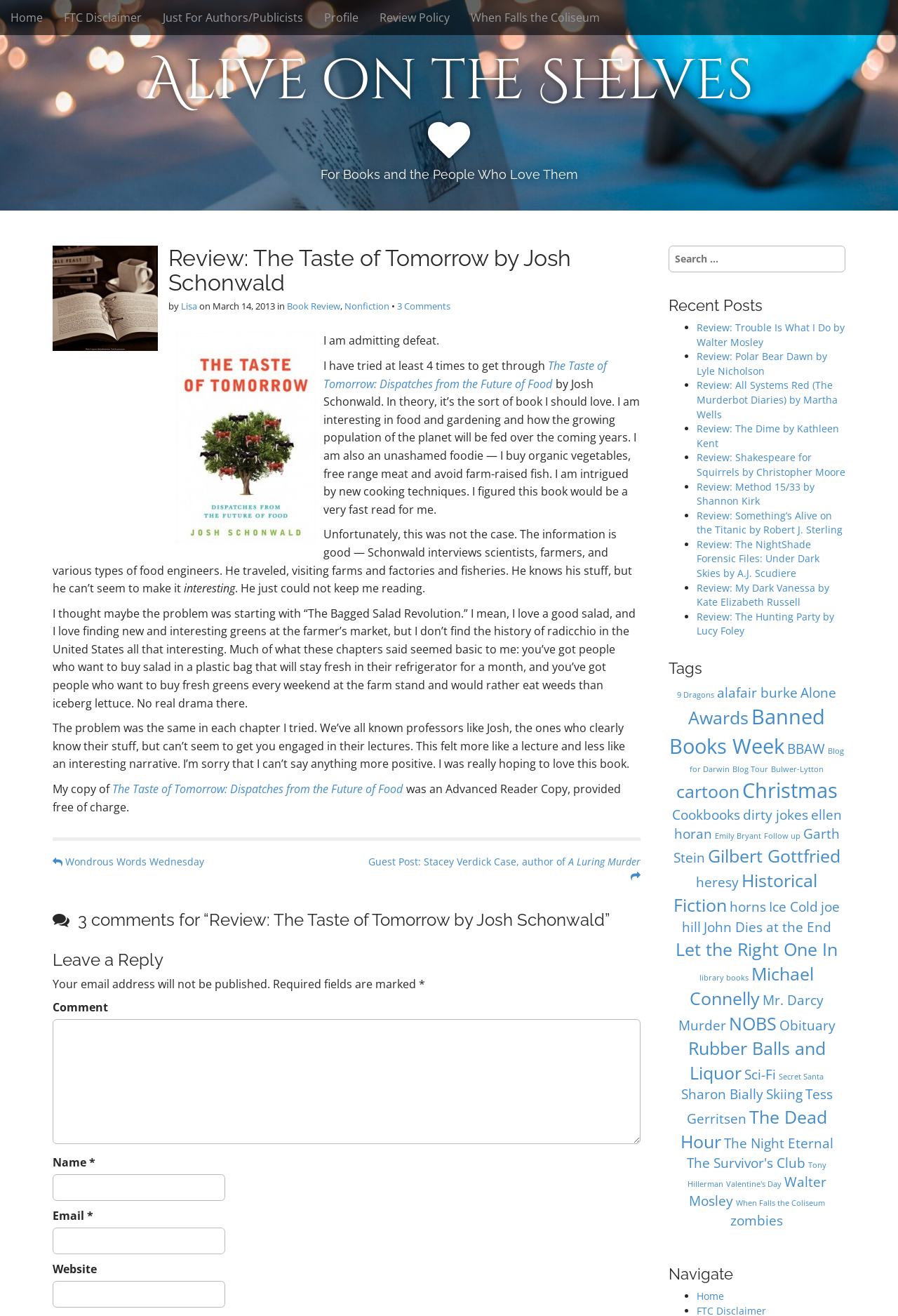Who is the author of the book?
Analyze the screenshot and provide a detailed answer to the question.

The answer can be found in the heading 'Review: The Taste of Tomorrow by Josh Schonwald' and also in the text 'by Josh Schonwald. In theory, it’s the sort of book I should love.'